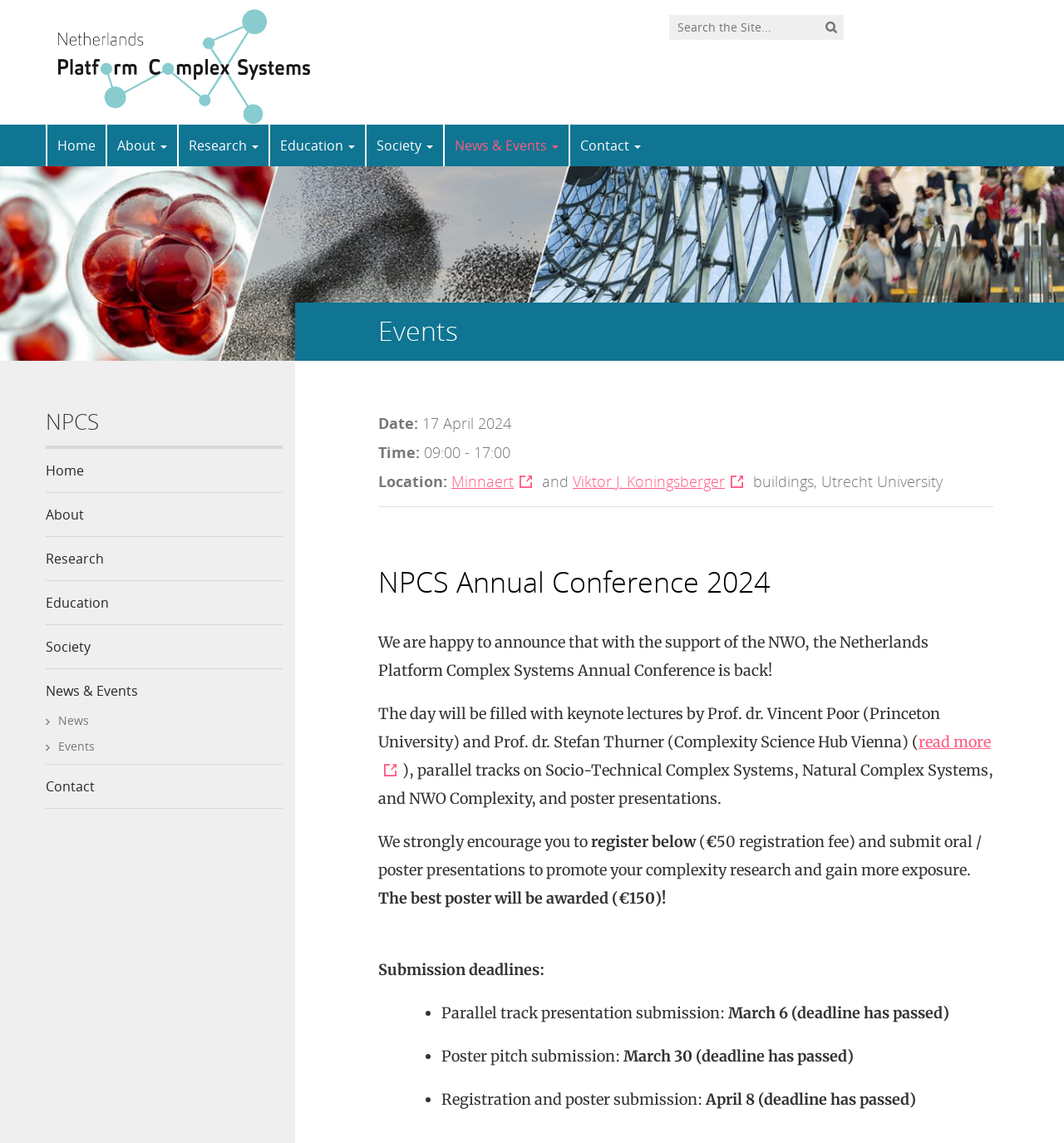Generate a thorough explanation of the webpage's elements.

The webpage is about the Netherlands Platform Complex Systems Annual Conference 2024. At the top left corner, there is a logo of the organization. Next to it, there is a search bar with a magnifying glass icon. Below the search bar, there are several navigation links, including "Home", "About", "Research", "Education", "Society", "News & Events", and "Contact". 

On the left side of the page, there is a complementary section with a heading "NPCS" and several links to different sections of the website, including "Home", "About", "Research", "Education", "Society", "News & Events", and "Contact". 

The main content of the page is about the annual conference. There is a heading "Events" at the top, followed by details about the conference, including the date, time, and location. The location is specified as the Minnaert and Viktor J. Koningsberger buildings at Utrecht University. 

Below the conference details, there is a heading "NPCS Annual Conference 2024" and a paragraph announcing the conference, which will feature keynote lectures by Prof. dr. Vincent Poor and Prof. dr. Stefan Thurner. The paragraph also mentions that the day will include parallel tracks on Socio-Technical Complex Systems, Natural Complex Systems, and NWO Complexity, as well as poster presentations. 

The webpage also encourages visitors to register for the conference, which has a €50 registration fee, and to submit oral or poster presentations to promote their complexity research. The best poster will be awarded €150. The submission deadlines for parallel track presentations, poster pitches, and registration are listed, although they have all passed.